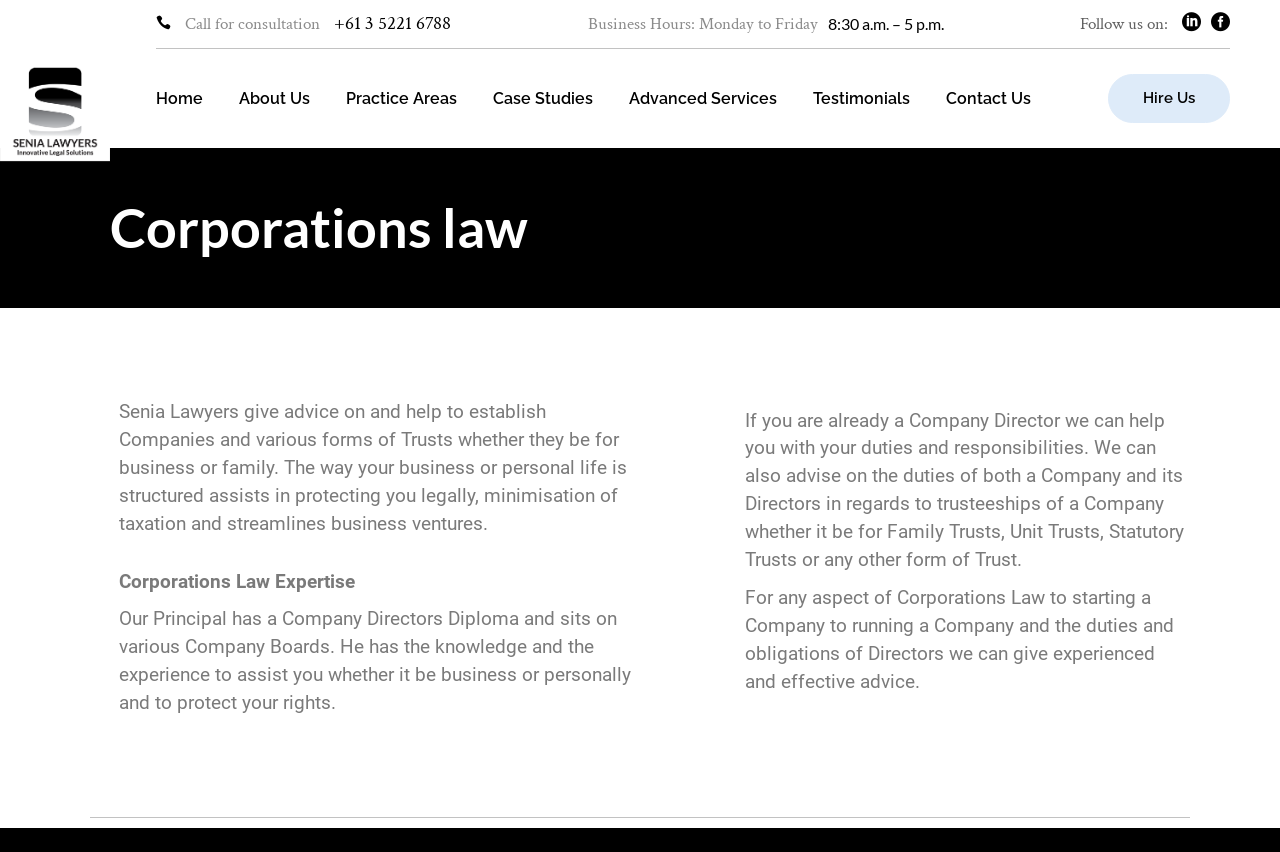Could you determine the bounding box coordinates of the clickable element to complete the instruction: "Navigate to About Us"? Provide the coordinates as four float numbers between 0 and 1, i.e., [left, top, right, bottom].

[0.187, 0.099, 0.242, 0.132]